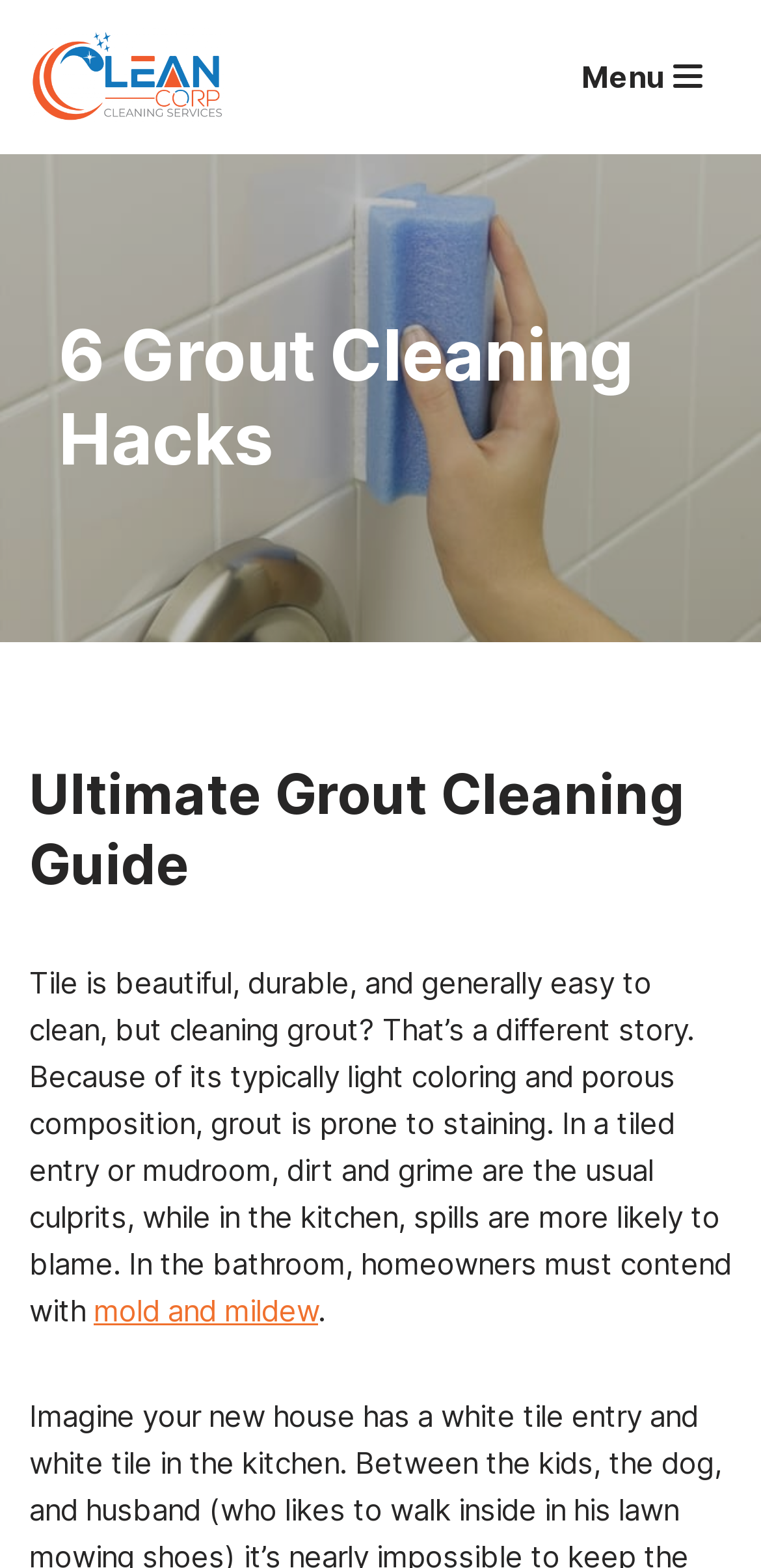What type of service is provided by the company?
Using the visual information, reply with a single word or short phrase.

Cleaning service